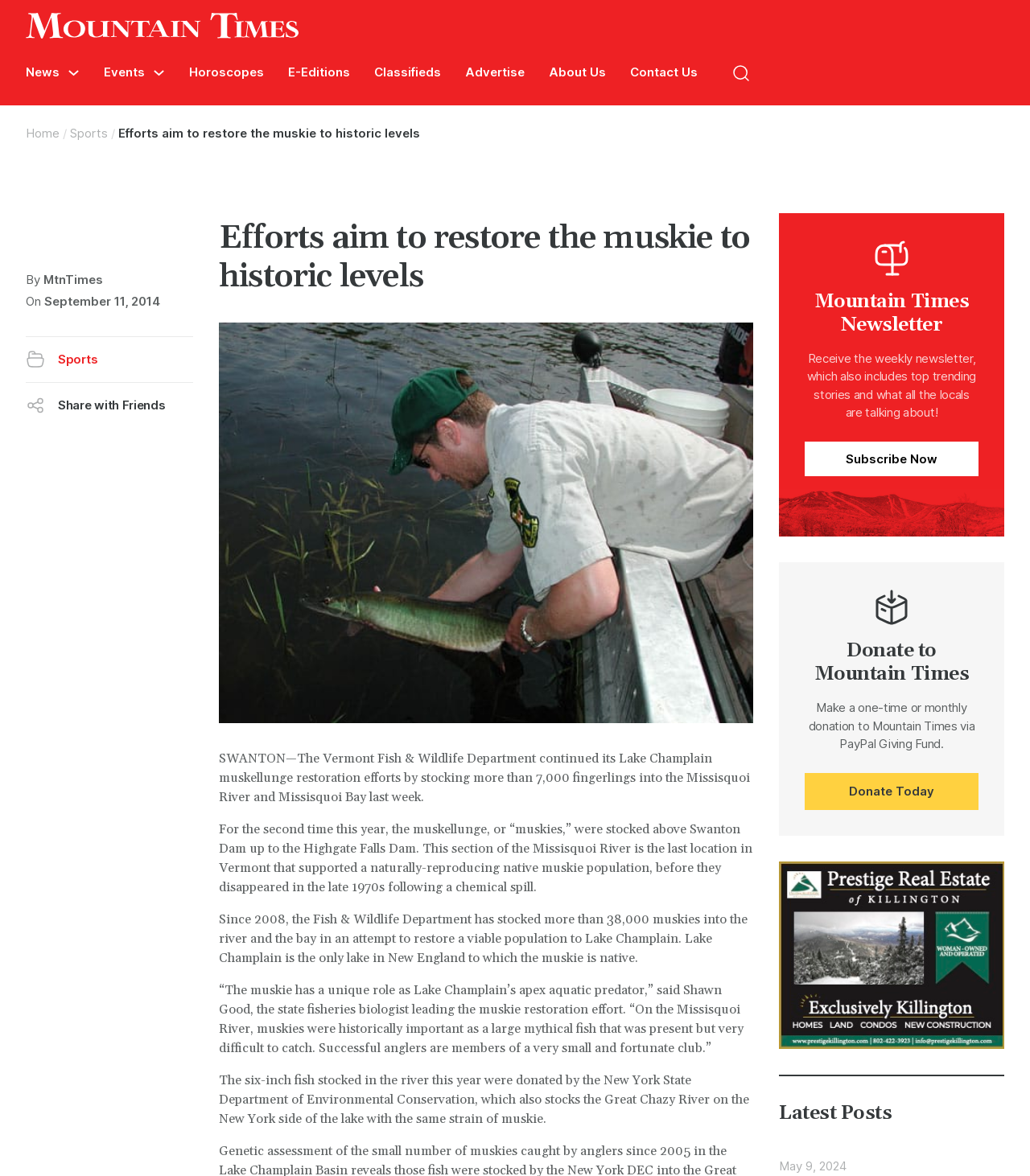Identify the bounding box coordinates for the UI element described as: "Events".

[0.101, 0.054, 0.141, 0.07]